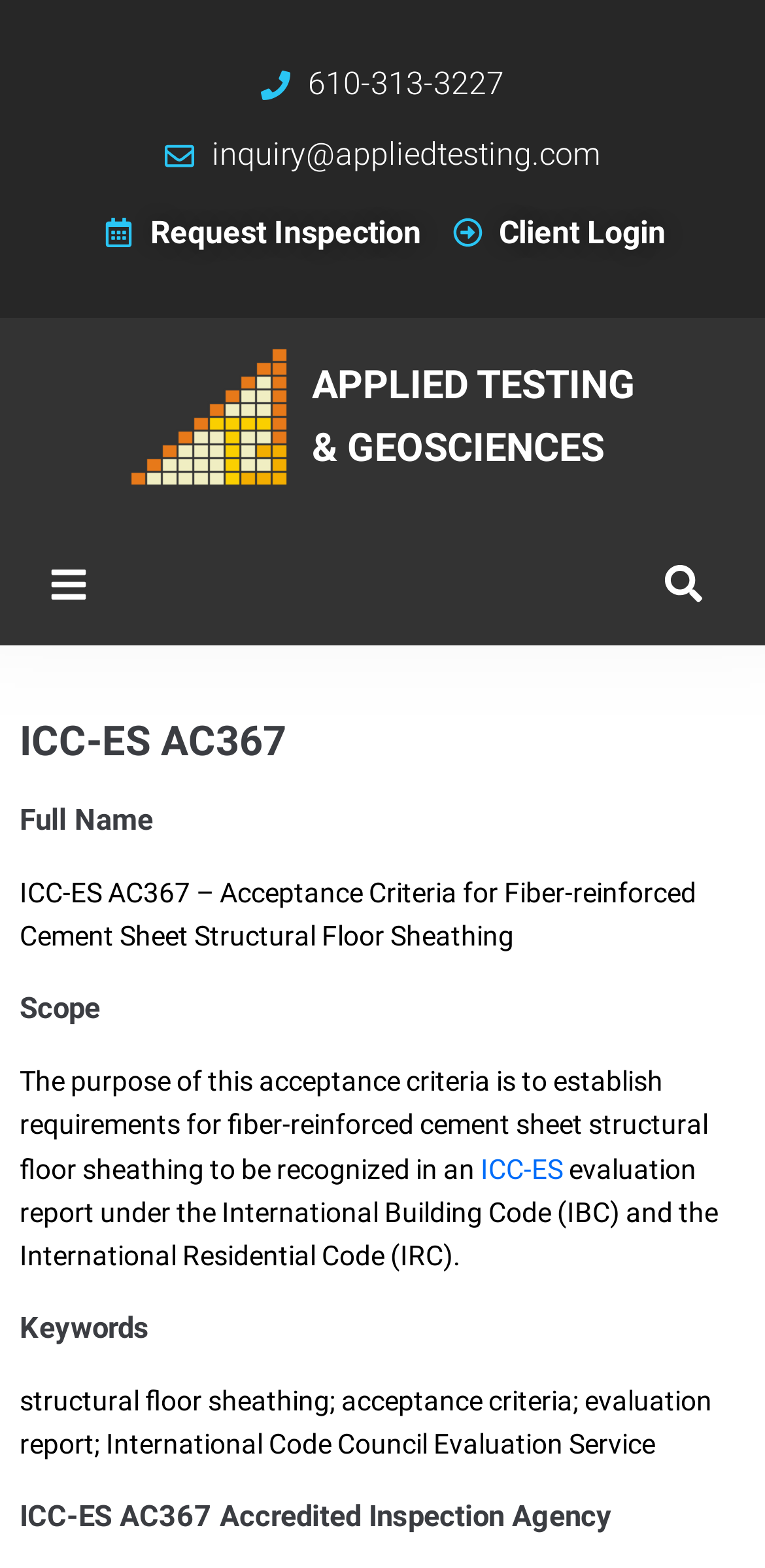Please provide a comprehensive response to the question below by analyzing the image: 
What codes are mentioned in the evaluation report?

The evaluation report mentions the International Building Code (IBC) and the International Residential Code (IRC), as stated in the StaticText element with bounding box coordinates [0.026, 0.735, 0.938, 0.811].